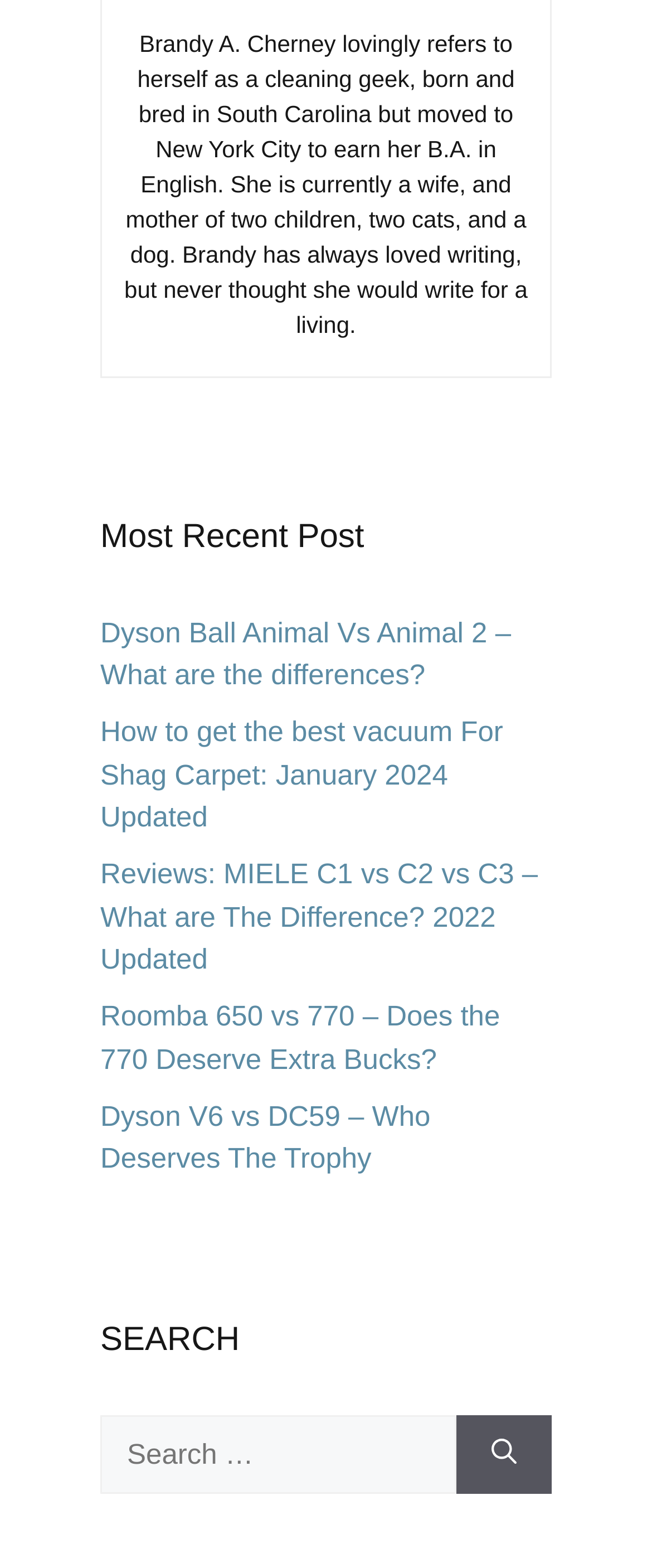Determine the bounding box for the described HTML element: "parent_node: Search for: aria-label="Search"". Ensure the coordinates are four float numbers between 0 and 1 in the format [left, top, right, bottom].

[0.7, 0.902, 0.846, 0.953]